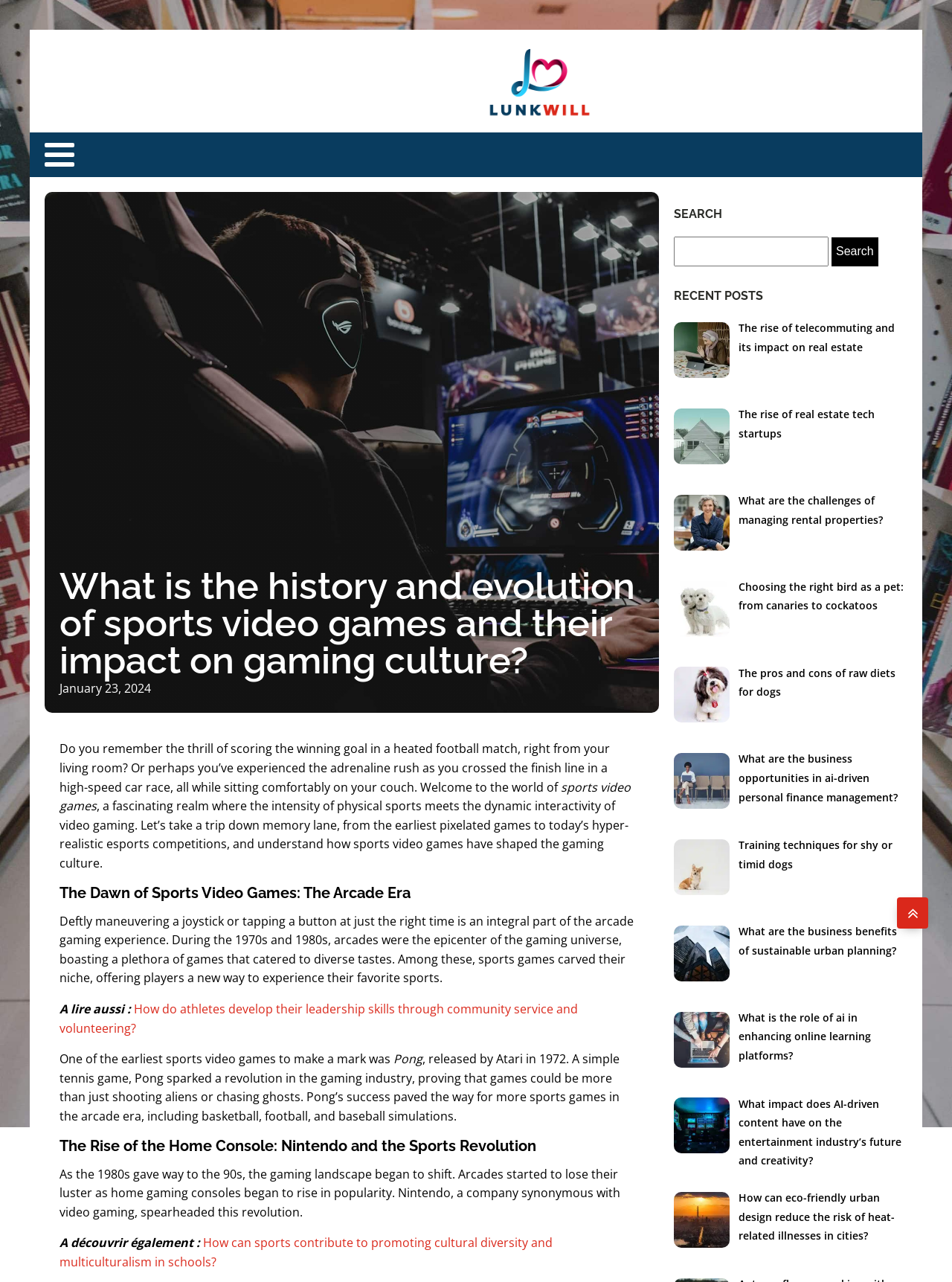Specify the bounding box coordinates of the area to click in order to execute this command: 'Read the article about the rise of telecommuting and its impact on real estate'. The coordinates should consist of four float numbers ranging from 0 to 1, and should be formatted as [left, top, right, bottom].

[0.776, 0.249, 0.94, 0.277]